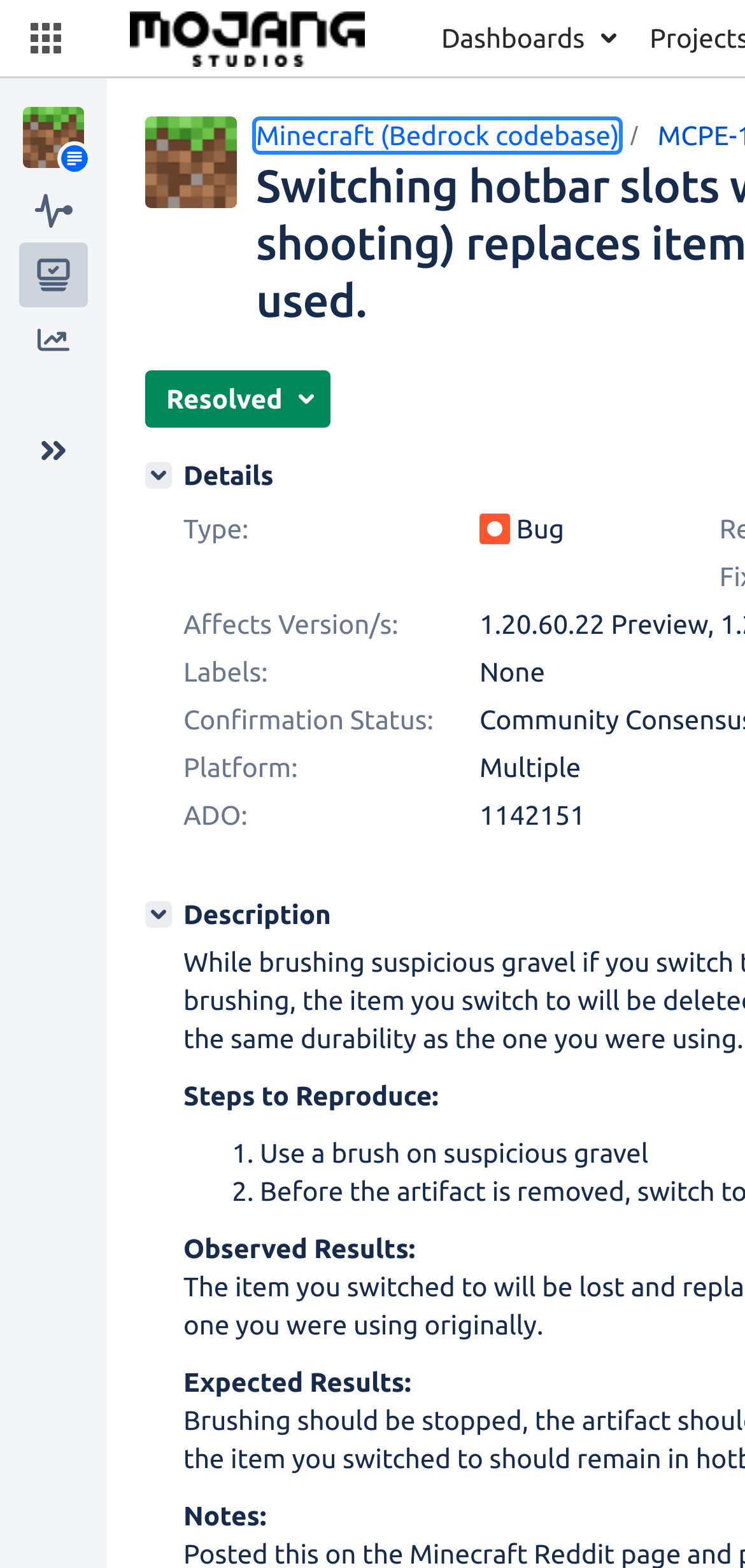Please locate the bounding box coordinates for the element that should be clicked to achieve the following instruction: "Click on the 'General' link". Ensure the coordinates are given as four float numbers between 0 and 1, i.e., [left, top, right, bottom].

None